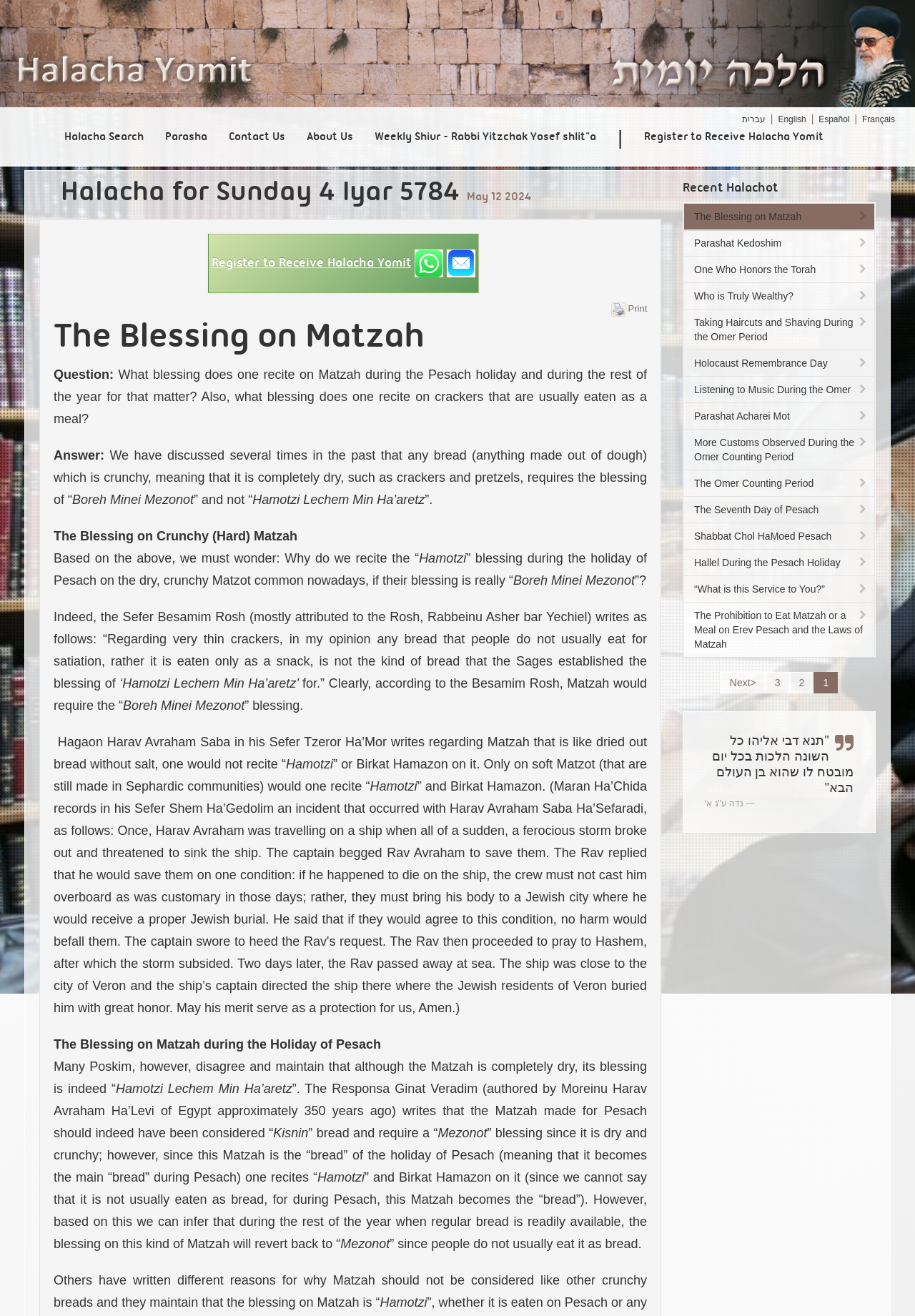What is the main title displayed on this webpage?

Halacha for Sunday 4 Iyar 5784 May 12 2024